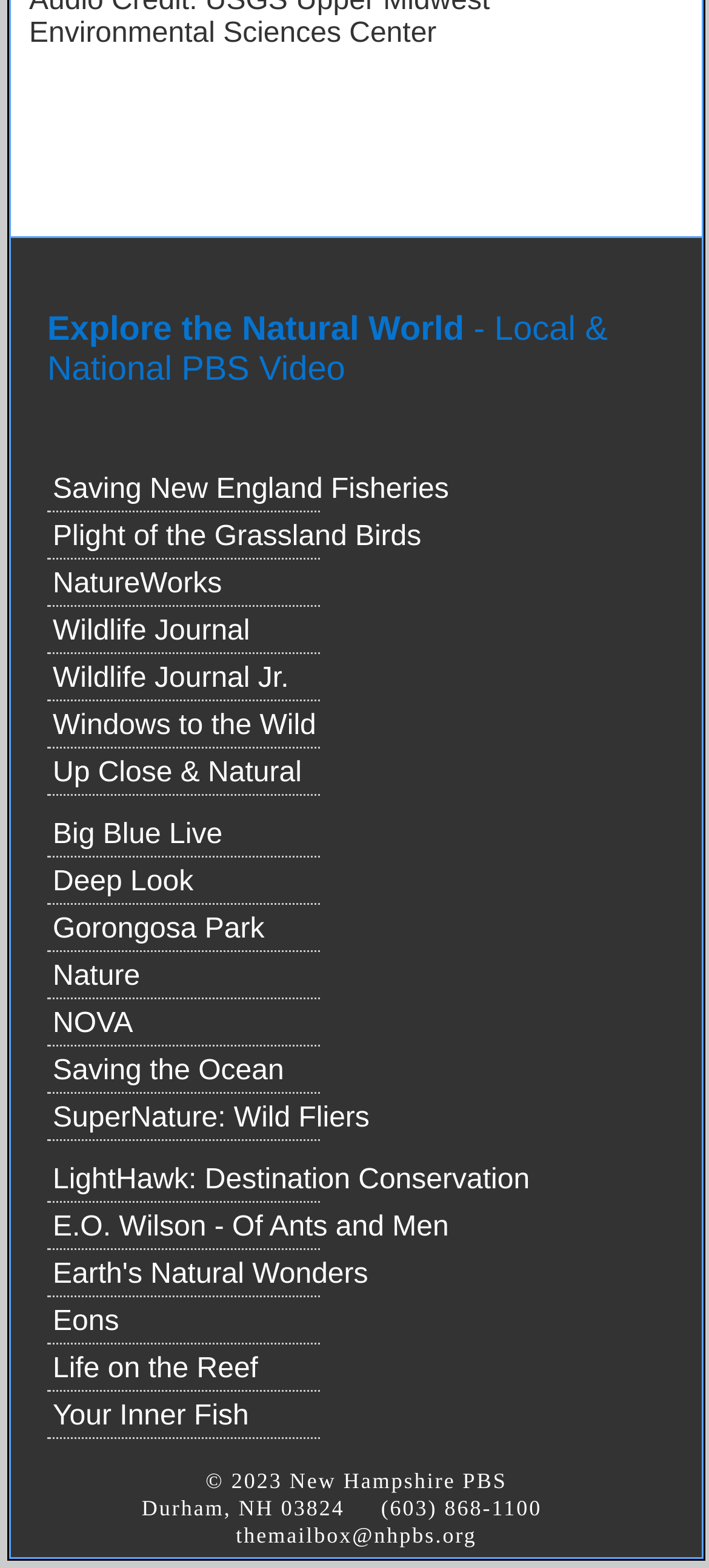Locate the bounding box coordinates of the clickable region necessary to complete the following instruction: "Learn about E.O. Wilson - Of Ants and Men". Provide the coordinates in the format of four float numbers between 0 and 1, i.e., [left, top, right, bottom].

[0.074, 0.773, 0.633, 0.793]